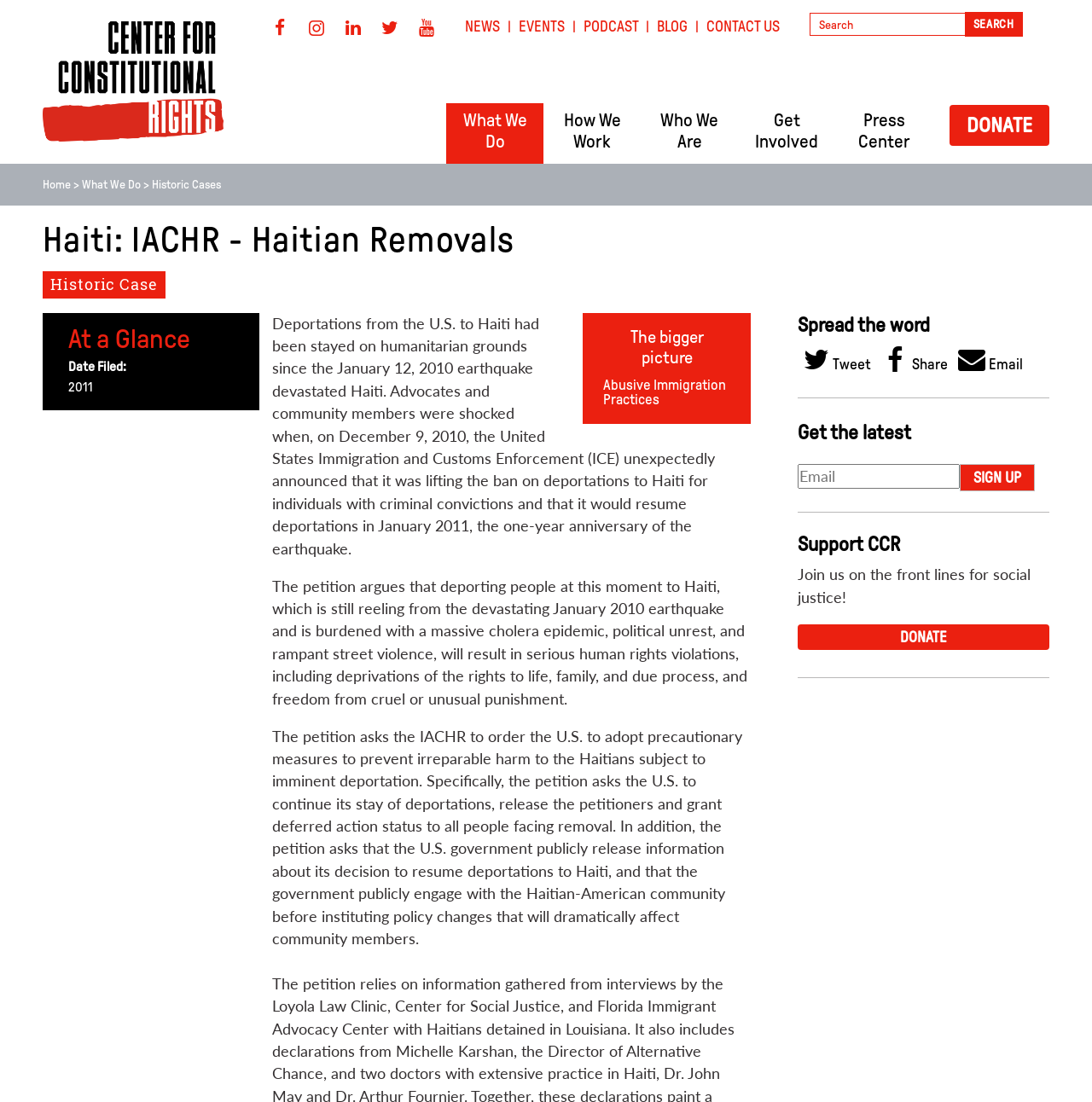Locate the bounding box coordinates of the segment that needs to be clicked to meet this instruction: "Donate to the Center for Constitutional Rights".

[0.87, 0.095, 0.961, 0.133]